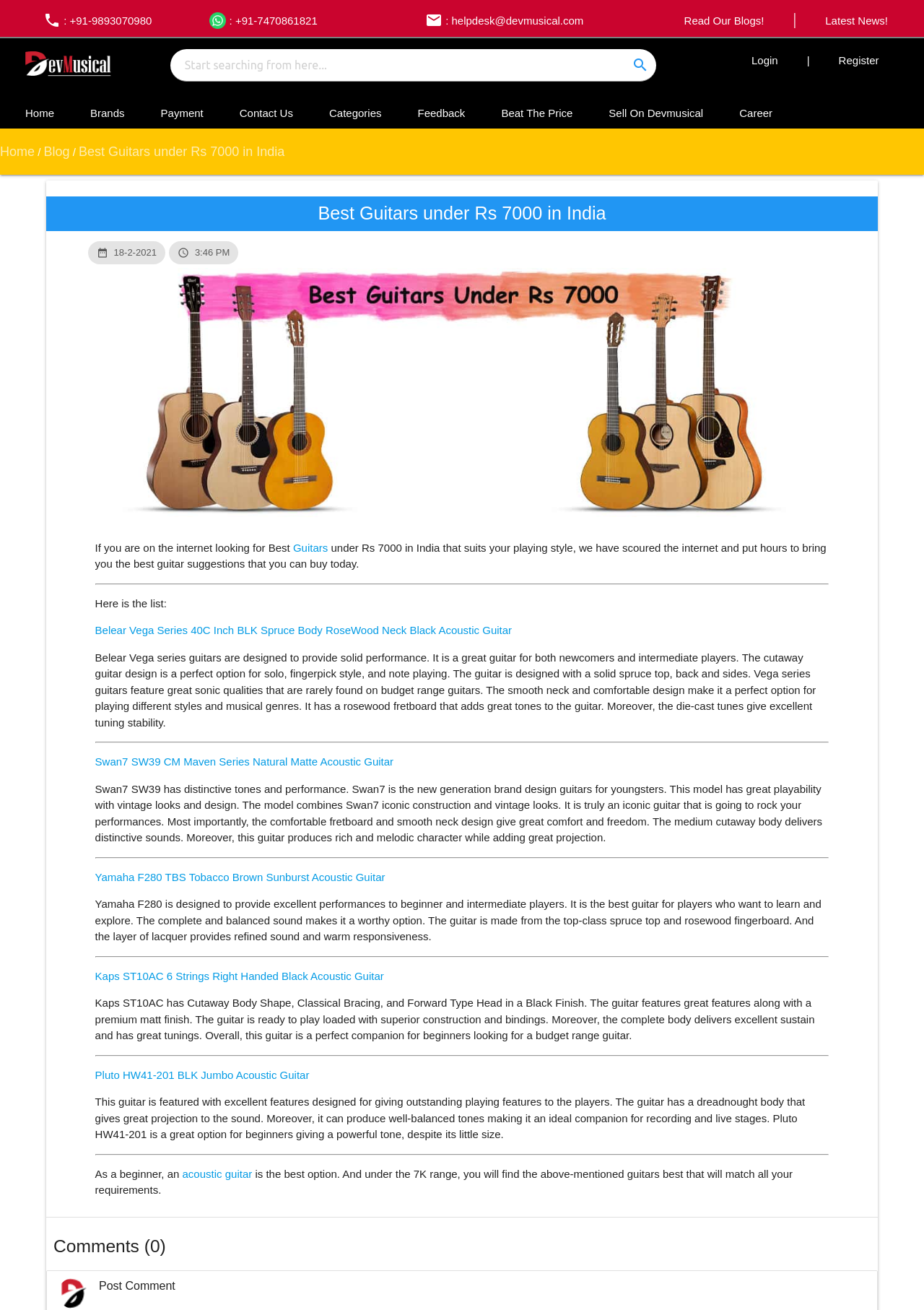Can you find the bounding box coordinates of the area I should click to execute the following instruction: "Post a comment"?

[0.107, 0.977, 0.19, 0.986]